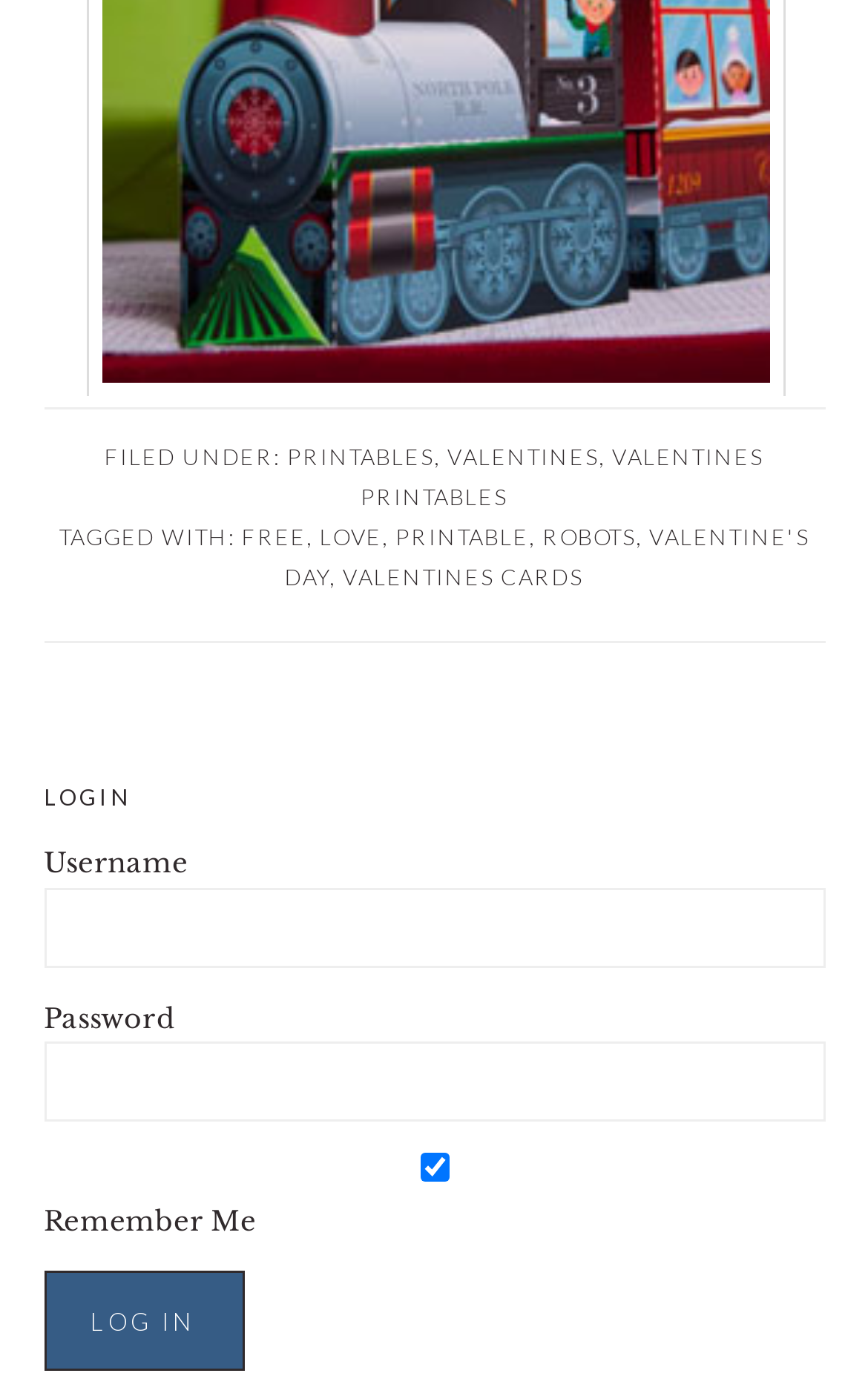Point out the bounding box coordinates of the section to click in order to follow this instruction: "check the Remember Me checkbox".

[0.05, 0.824, 0.95, 0.845]